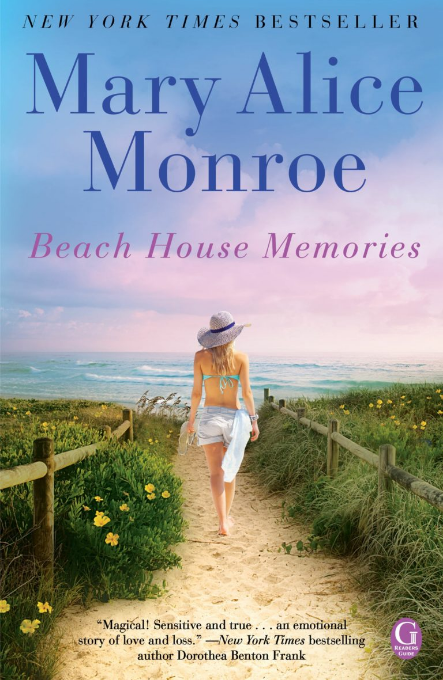Who provided the endorsement for the book?
Based on the image, please offer an in-depth response to the question.

According to the caption, accompanying the cover is a glowing endorsement from bestselling author Dorothea Benton Frank, emphasizing the emotional depth and beauty of the narrative.